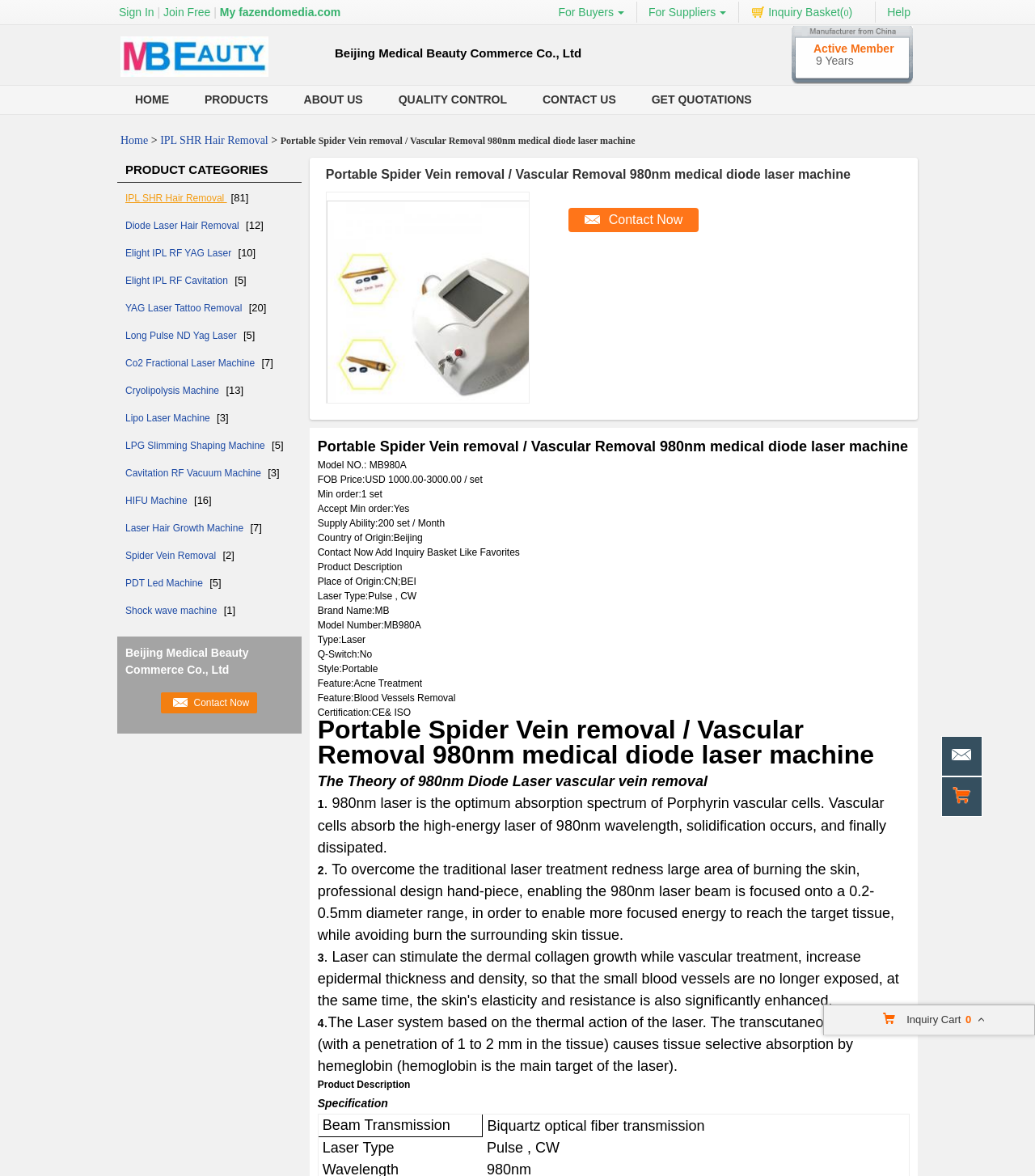What is the minimum order quantity for the product?
Using the details from the image, give an elaborate explanation to answer the question.

The minimum order quantity for the product can be found in the product details section, where it says 'Min order:1 set'.